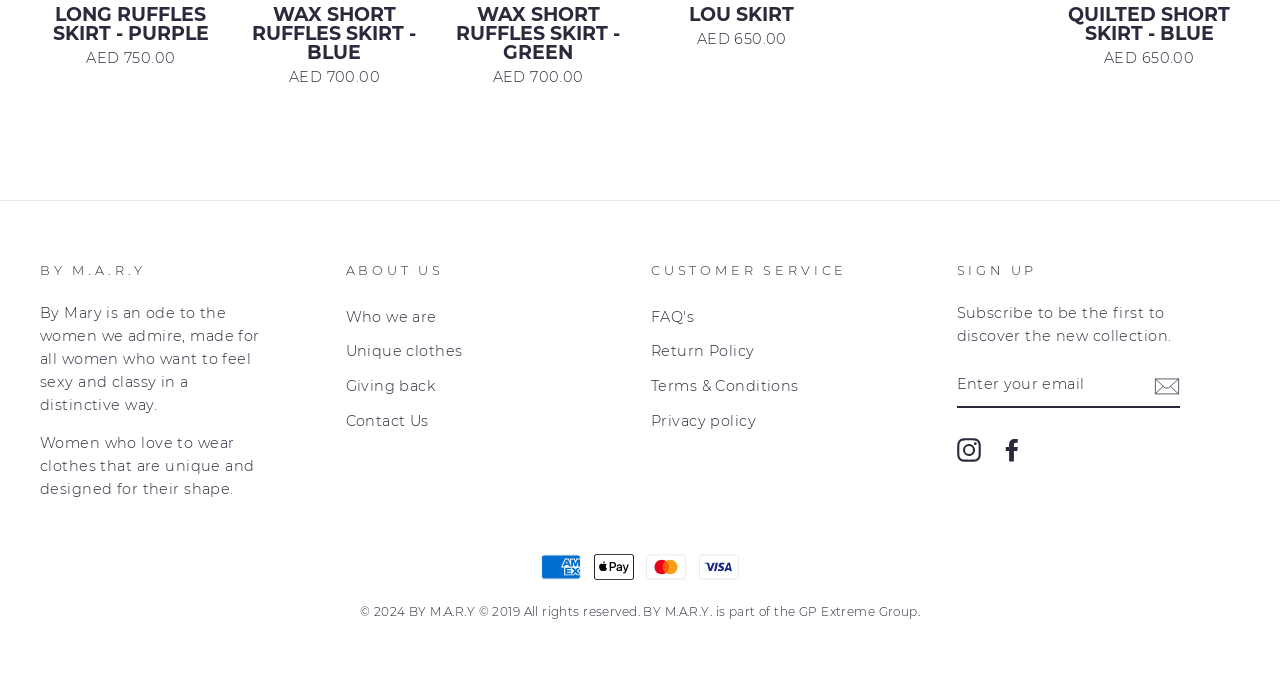Identify the bounding box coordinates of the section to be clicked to complete the task described by the following instruction: "View FAQ's". The coordinates should be four float numbers between 0 and 1, formatted as [left, top, right, bottom].

[0.509, 0.438, 0.542, 0.483]